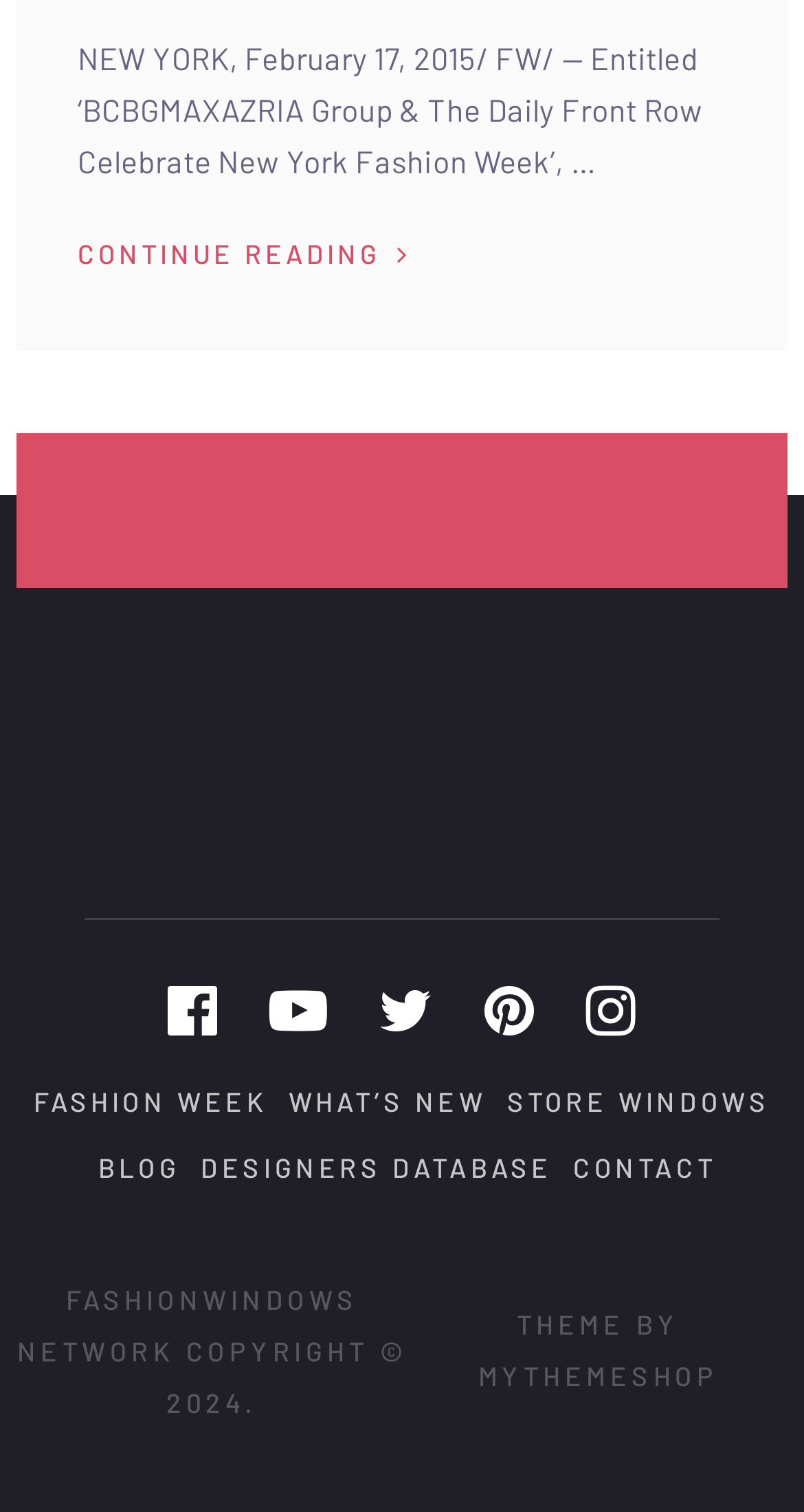By analyzing the image, answer the following question with a detailed response: What are the main categories available?

The main categories available on the webpage are listed as links, which include Fashion Week, What's New, Store Windows, Blog, Designers Database, and Contact.